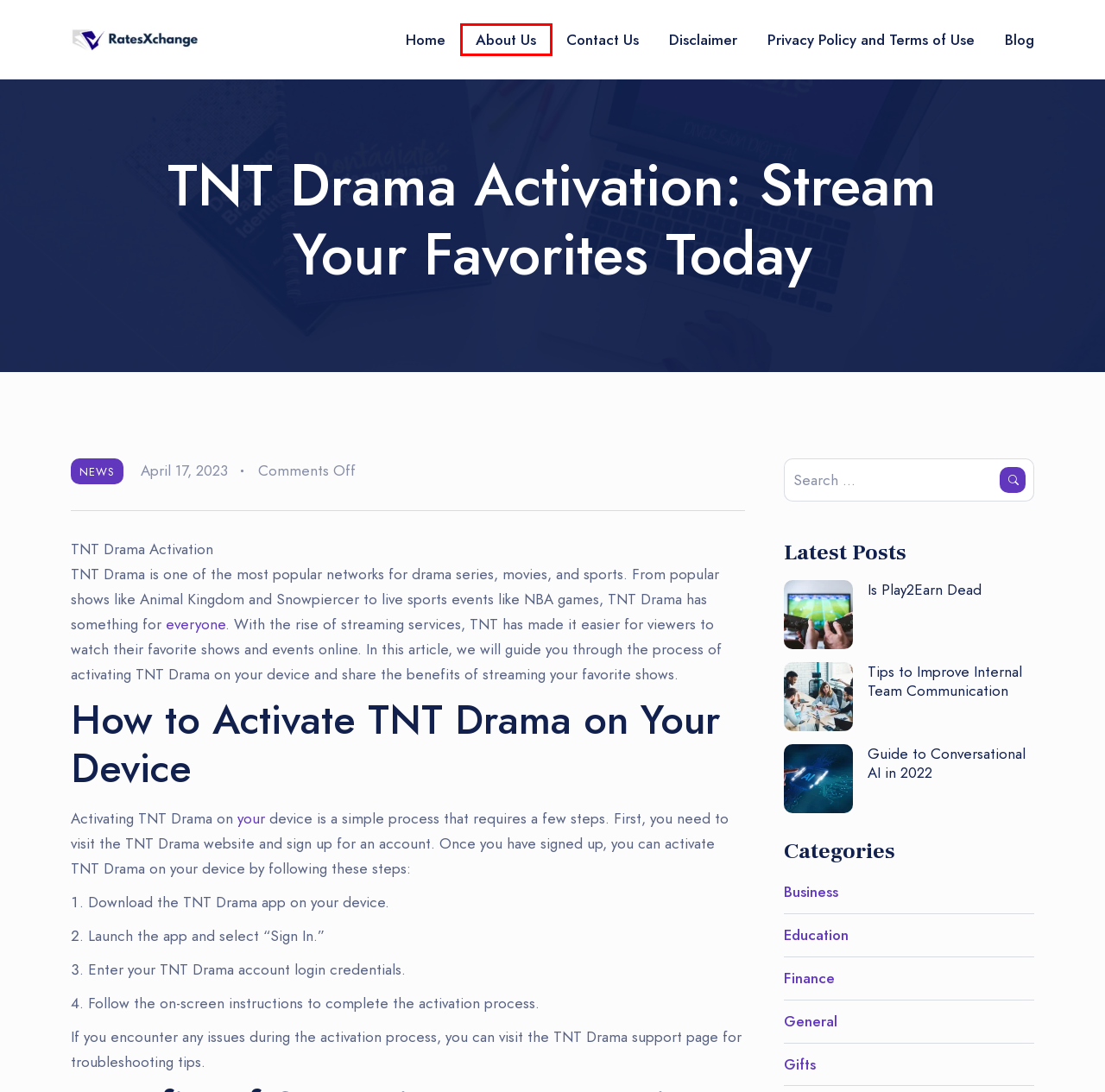You have been given a screenshot of a webpage, where a red bounding box surrounds a UI element. Identify the best matching webpage description for the page that loads after the element in the bounding box is clicked. Options include:
A. Finance Archives - RatesXchange
B. General Archives - RatesXchange
C. Business Archives - RatesXchange
D. Tips to Improve Internal Team Communication - RatesXchange
E. About Us - RatesXchange
F. Guide to Conversational AI in 2022 - RatesXchange
G. Privacy Policy and Terms of Use￼ - RatesXchange
H. Contact Us - RatesXchange

E